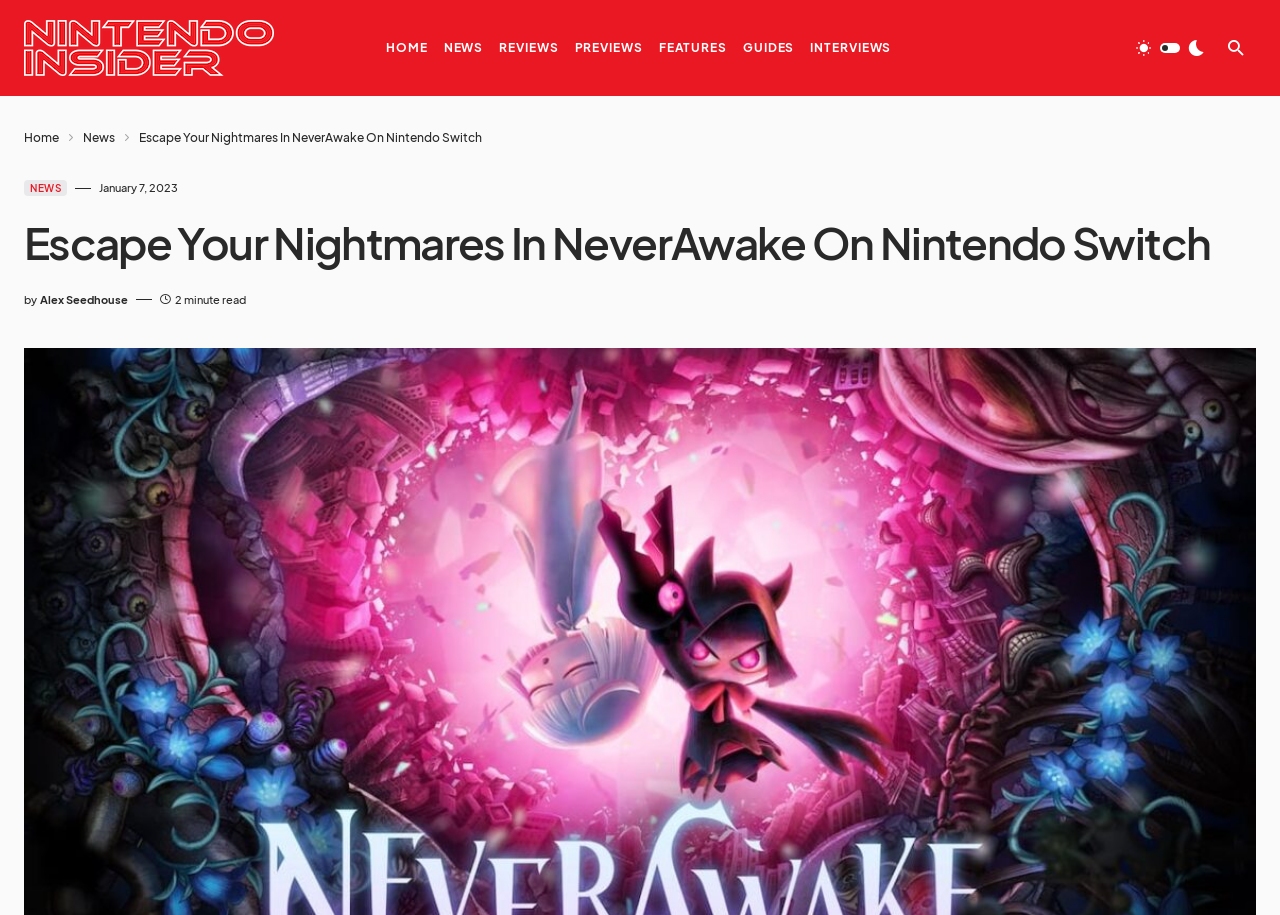Please predict the bounding box coordinates of the element's region where a click is necessary to complete the following instruction: "view reviews". The coordinates should be represented by four float numbers between 0 and 1, i.e., [left, top, right, bottom].

[0.39, 0.0, 0.436, 0.105]